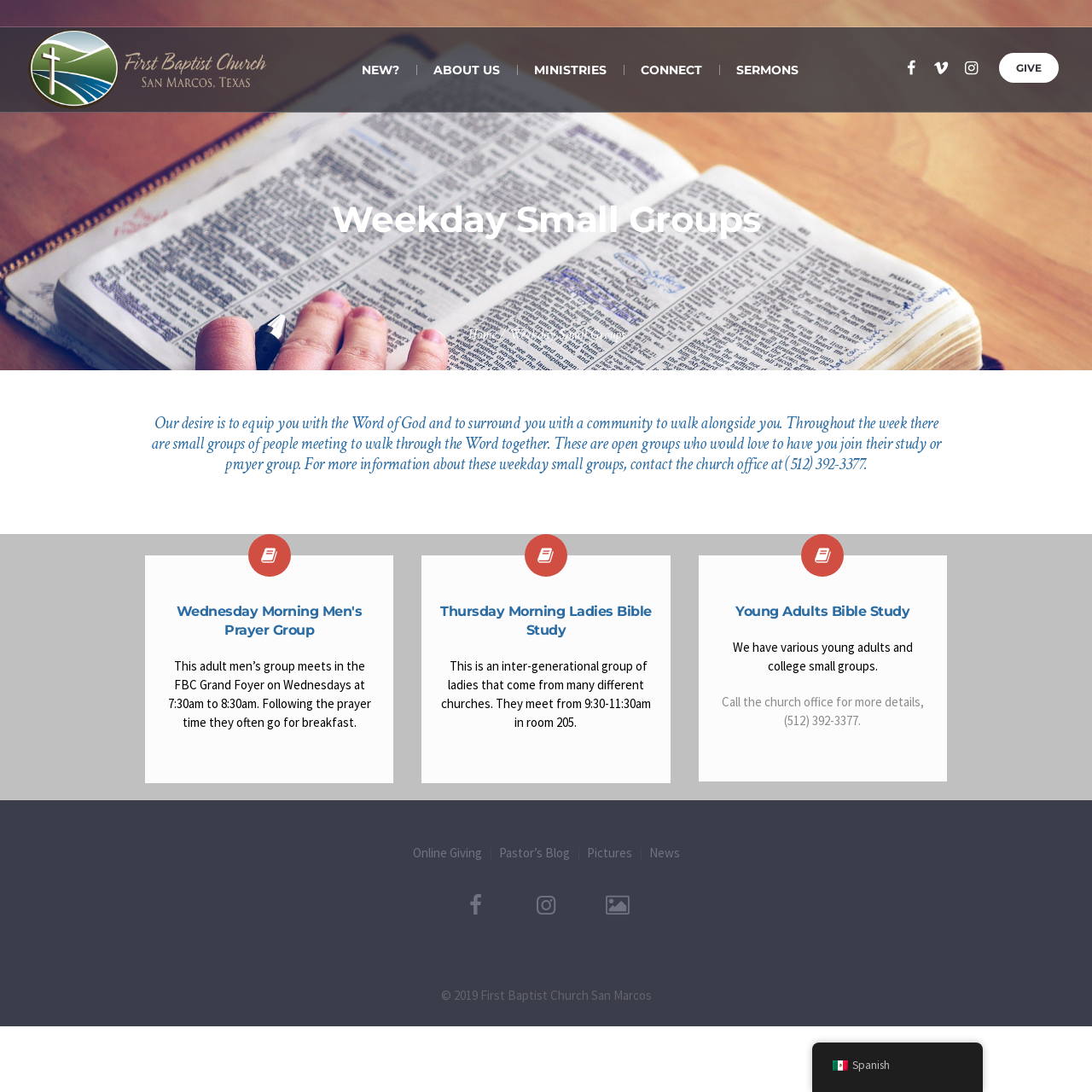Locate the bounding box coordinates of the element that should be clicked to execute the following instruction: "View Pastor’s Blog".

[0.457, 0.773, 0.521, 0.79]